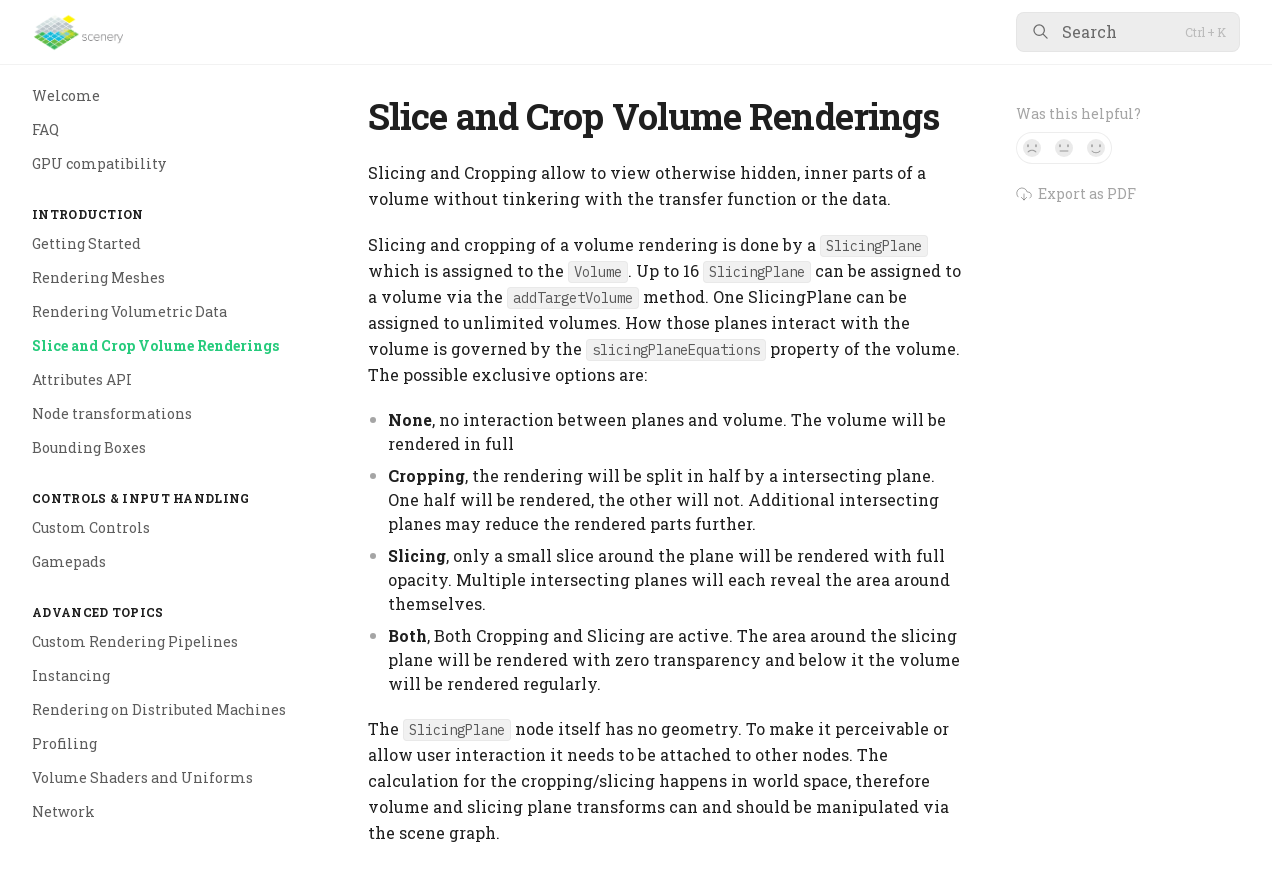Refer to the image and answer the question with as much detail as possible: What is the difference between Cropping and Slicing?

According to the webpage, Cropping splits the rendering in half by an intersecting plane, whereas Slicing renders only a small slice around the plane with full opacity. This means that Cropping reduces the rendered parts, while Slicing reveals a specific area around the plane.